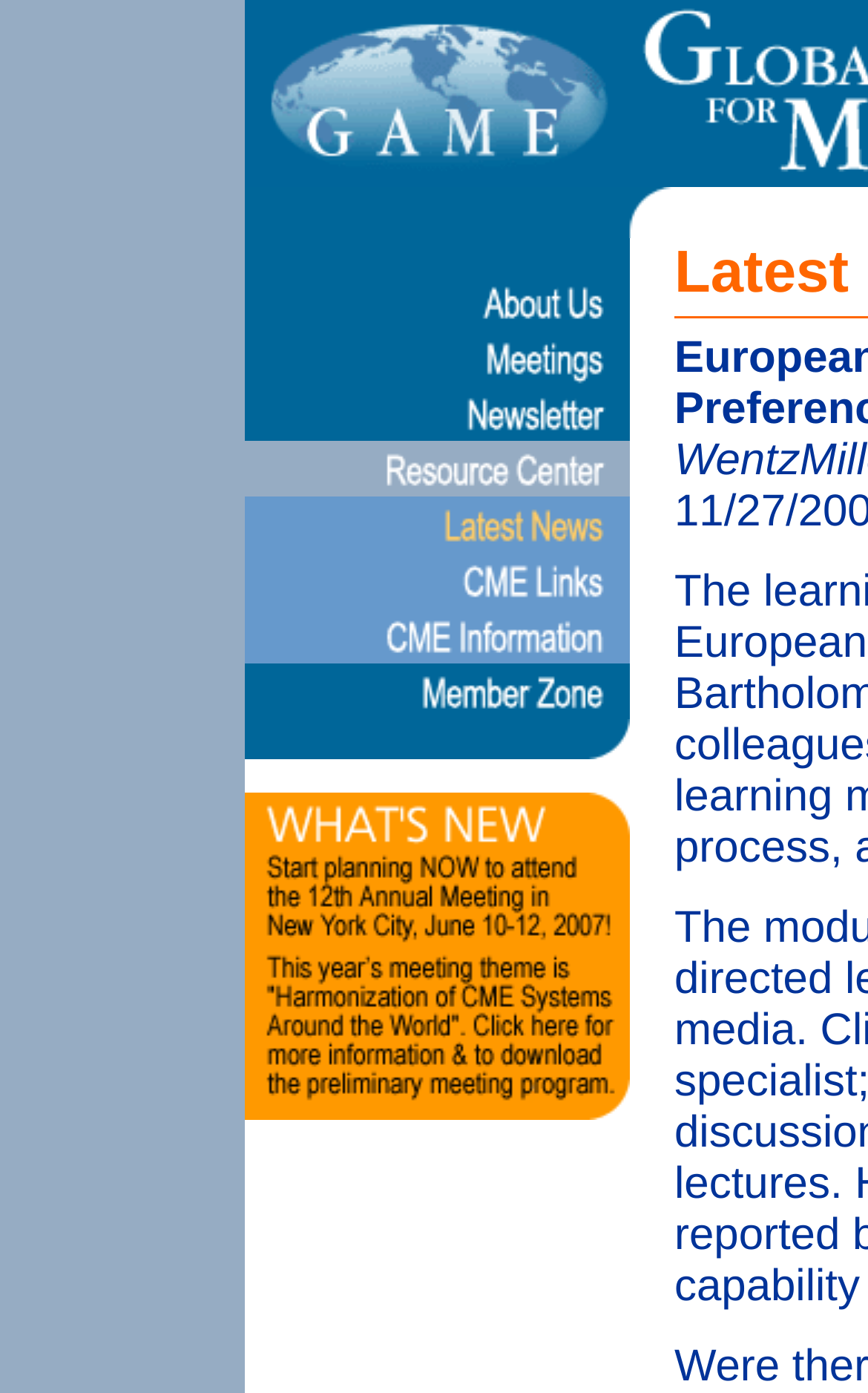What is the horizontal position of the links?
Look at the screenshot and provide an in-depth answer.

By examining the x1 and x2 coordinates of the link elements, I can see that the links are centered on the webpage, with the x1 and x2 values being roughly equal and around 0.5.